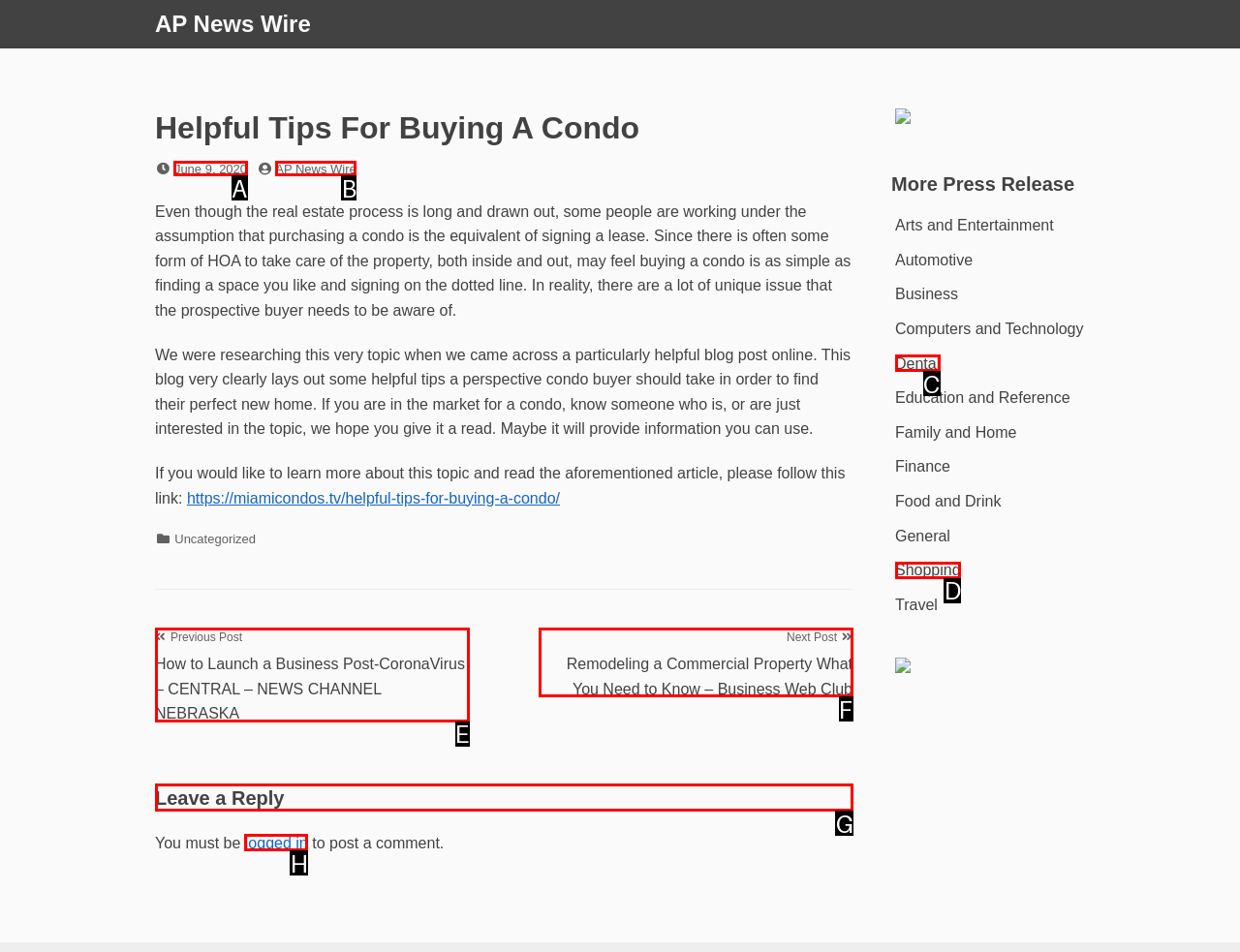Identify the letter of the UI element you should interact with to perform the task: Leave a reply to the post
Reply with the appropriate letter of the option.

G